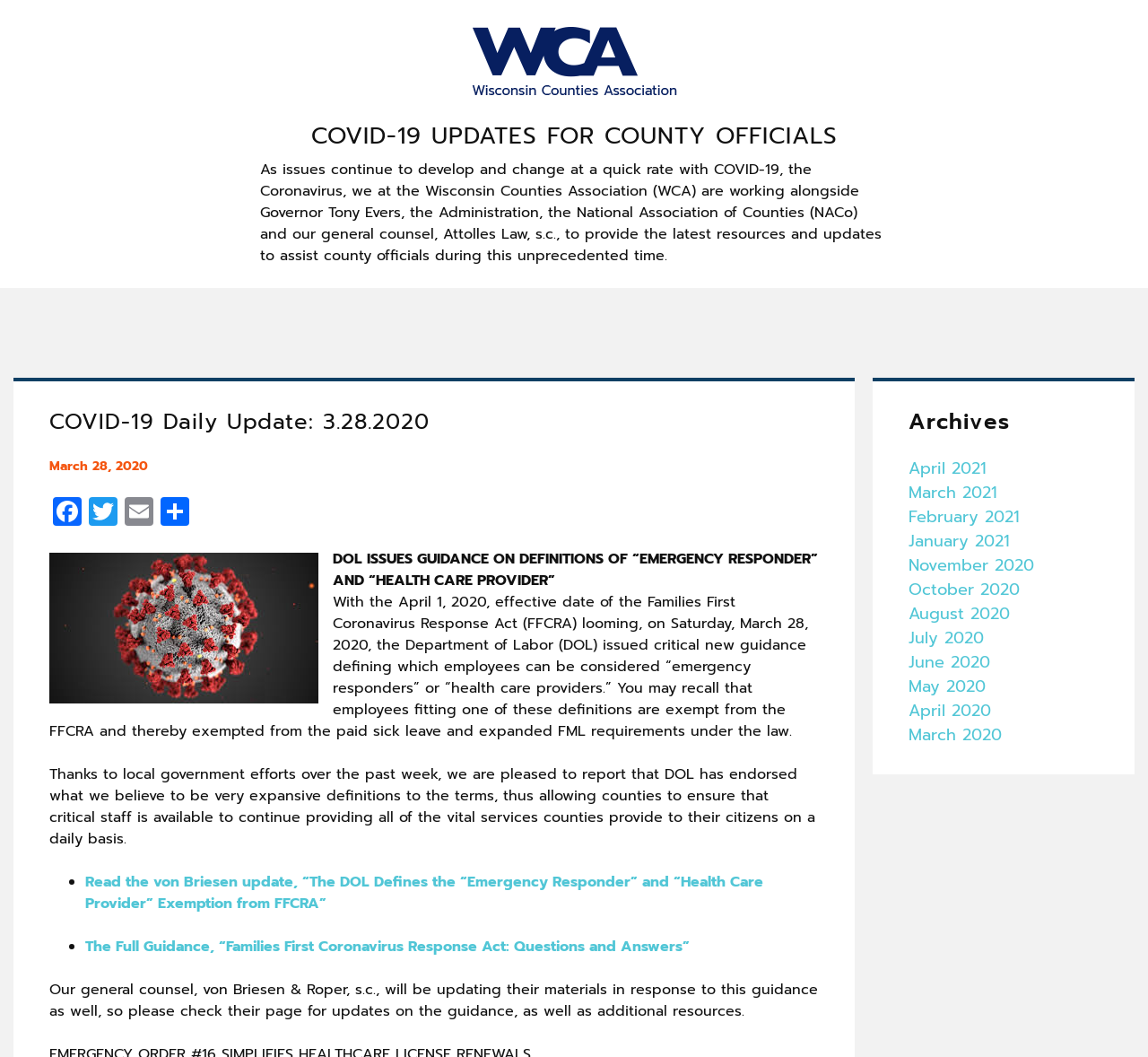From the details in the image, provide a thorough response to the question: What is the topic of the update?

I determined the topic by reading the StaticText element with the text 'DOL ISSUES GUIDANCE ON DEFINITIONS OF “EMERGENCY RESPONDER” AND “HEALTH CARE PROVIDER”' which is a prominent section of the webpage.